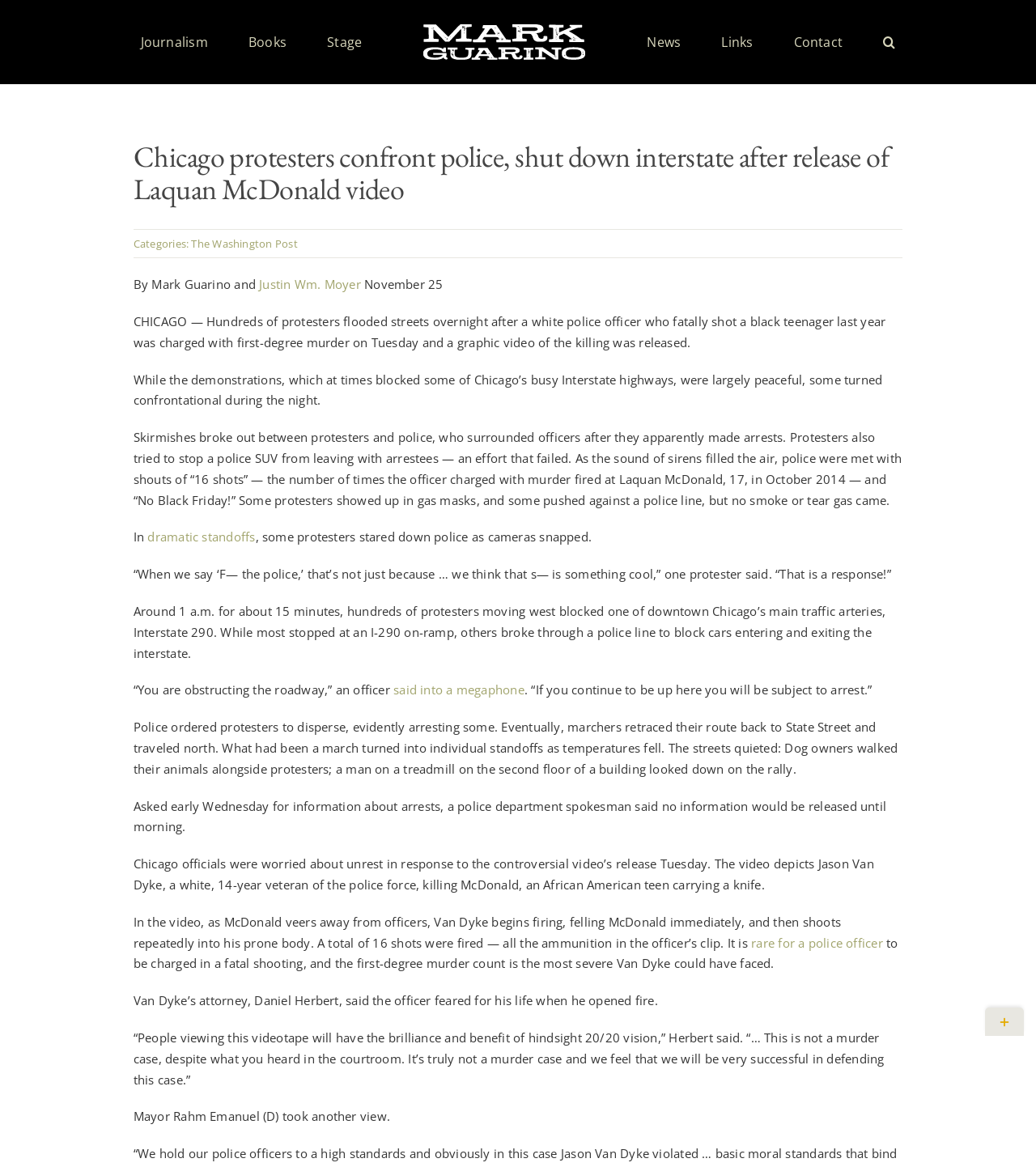Determine the main headline from the webpage and extract its text.

Chicago protesters confront police, shut down interstate after release of Laquan McDonald video